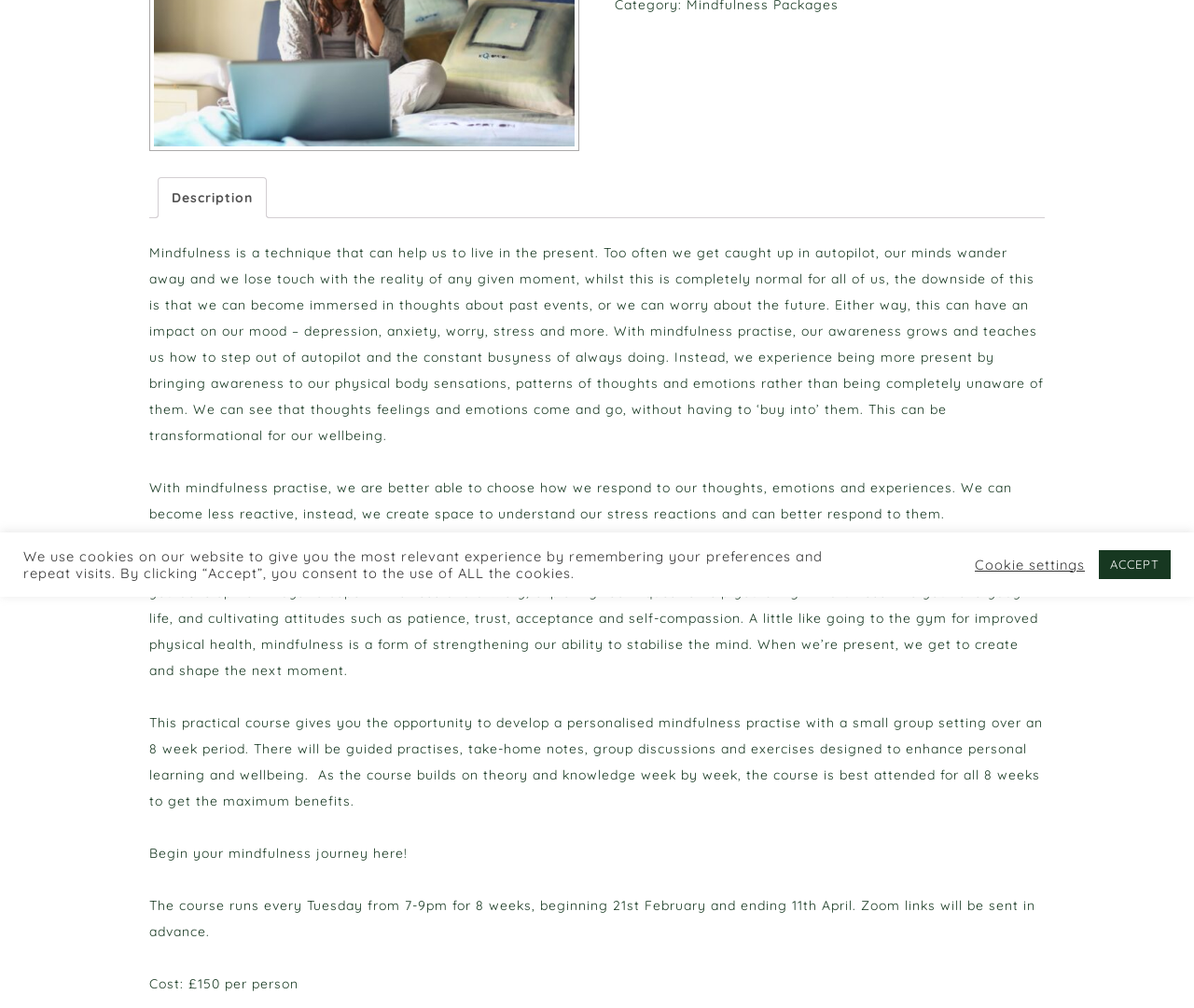Given the description "ACCEPT", provide the bounding box coordinates of the corresponding UI element.

[0.92, 0.546, 0.98, 0.574]